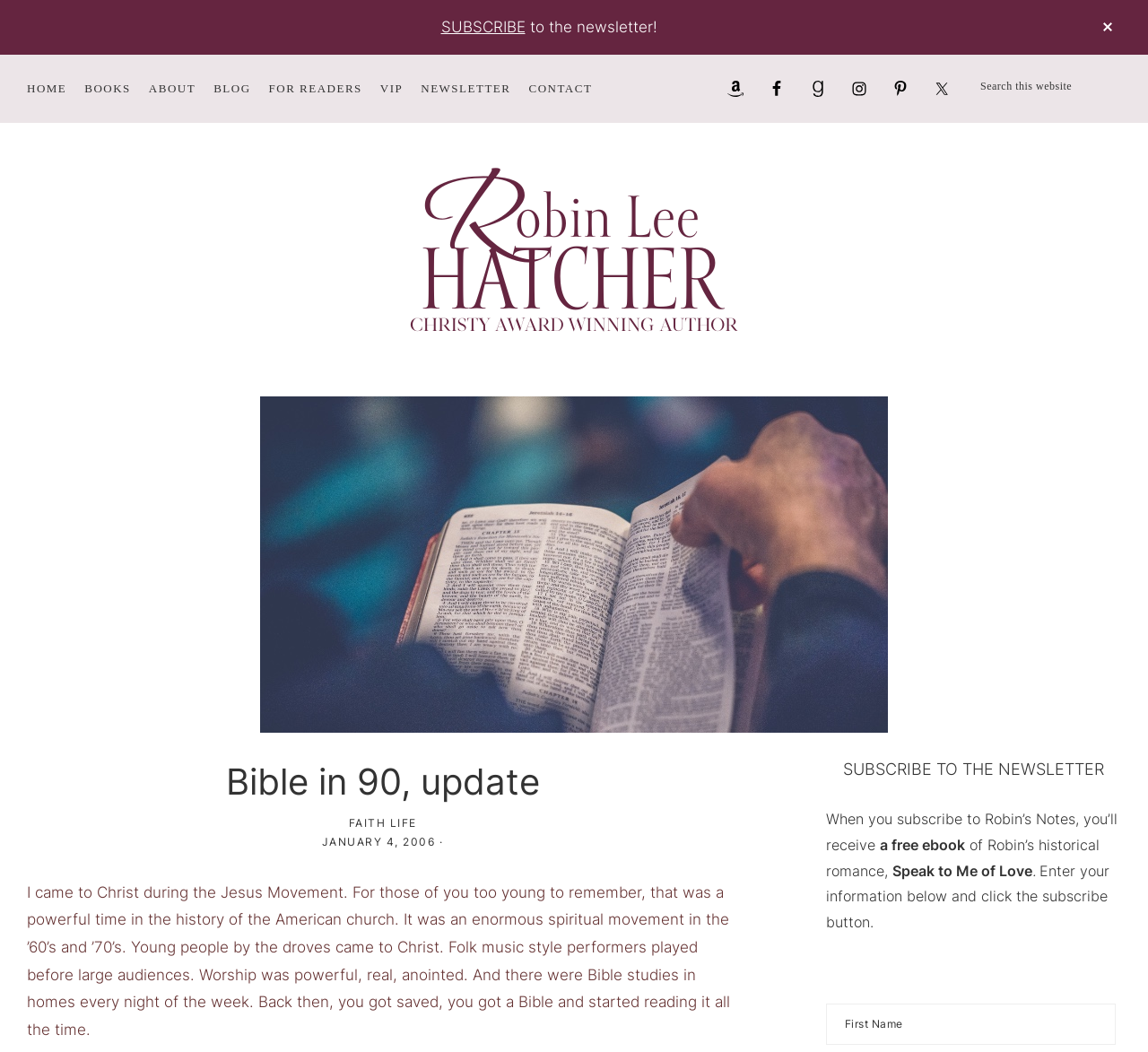Can you provide the bounding box coordinates for the element that should be clicked to implement the instruction: "Close top banner"?

[0.93, 0.0, 1.0, 0.052]